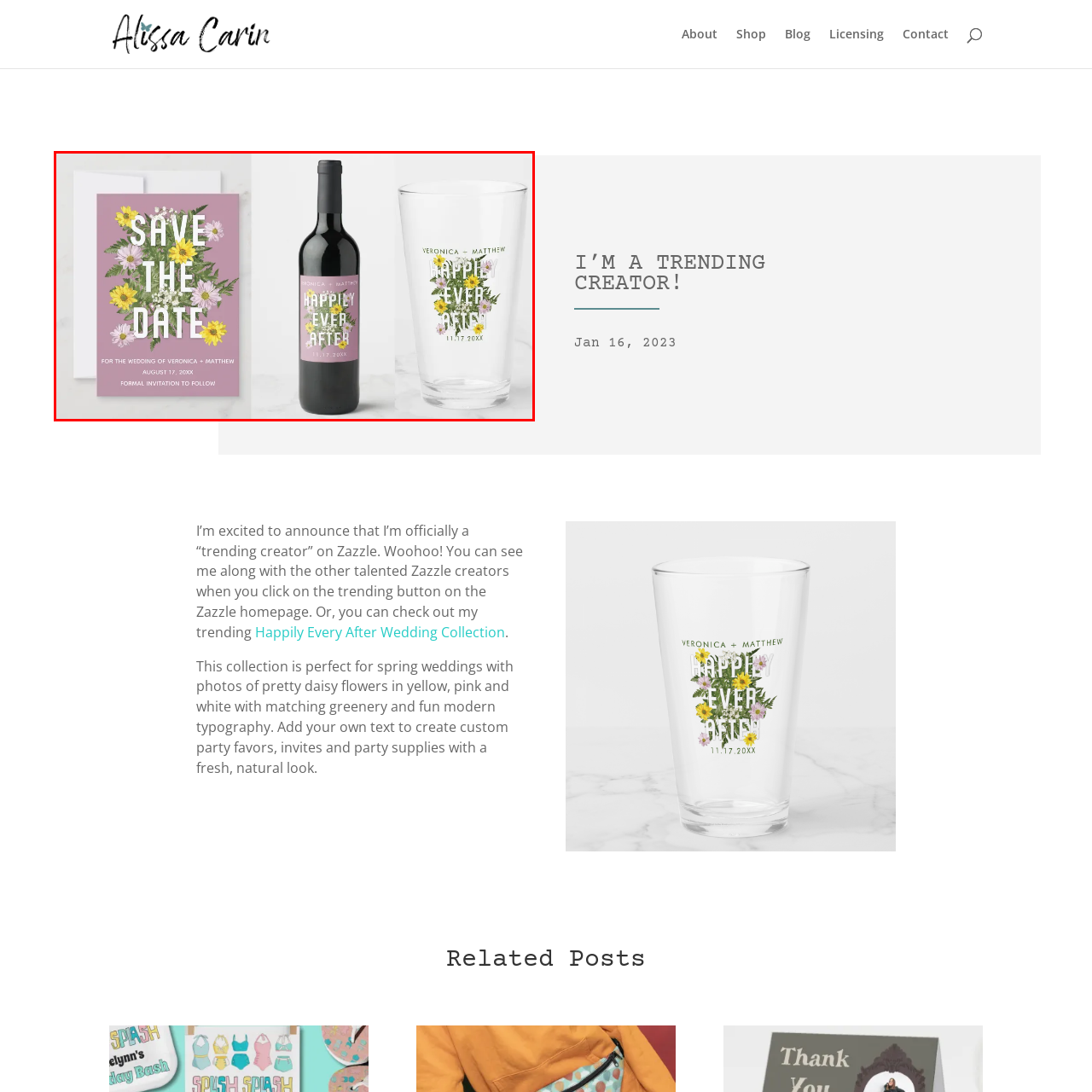Focus your attention on the picture enclosed within the red border and formulate a detailed answer to the question below, using the image as your primary reference: 
What is the theme of the wine bottle label?

The theme of the wine bottle label is wedding, as it reads 'Happily Ever After' alongside the couple's names, which is a common phrase associated with weddings and is also mentioned in the caption as 'perfectly complementing the wedding theme'.